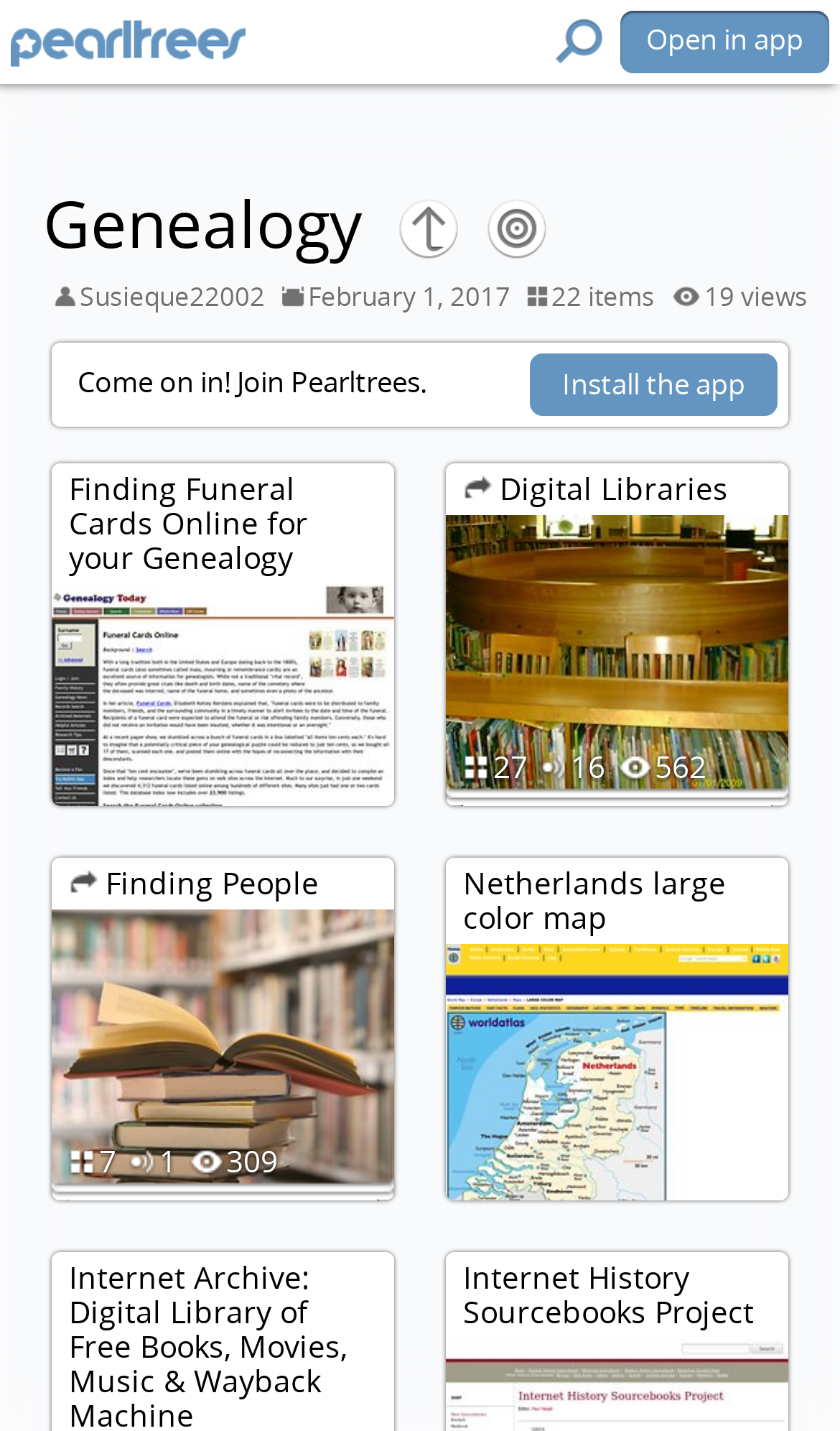Identify the bounding box coordinates for the UI element described as follows: Open in app. Use the format (top-left x, top-left y, bottom-right x, bottom-right y) and ensure all values are floating point numbers between 0 and 1.

[0.738, 0.008, 0.987, 0.051]